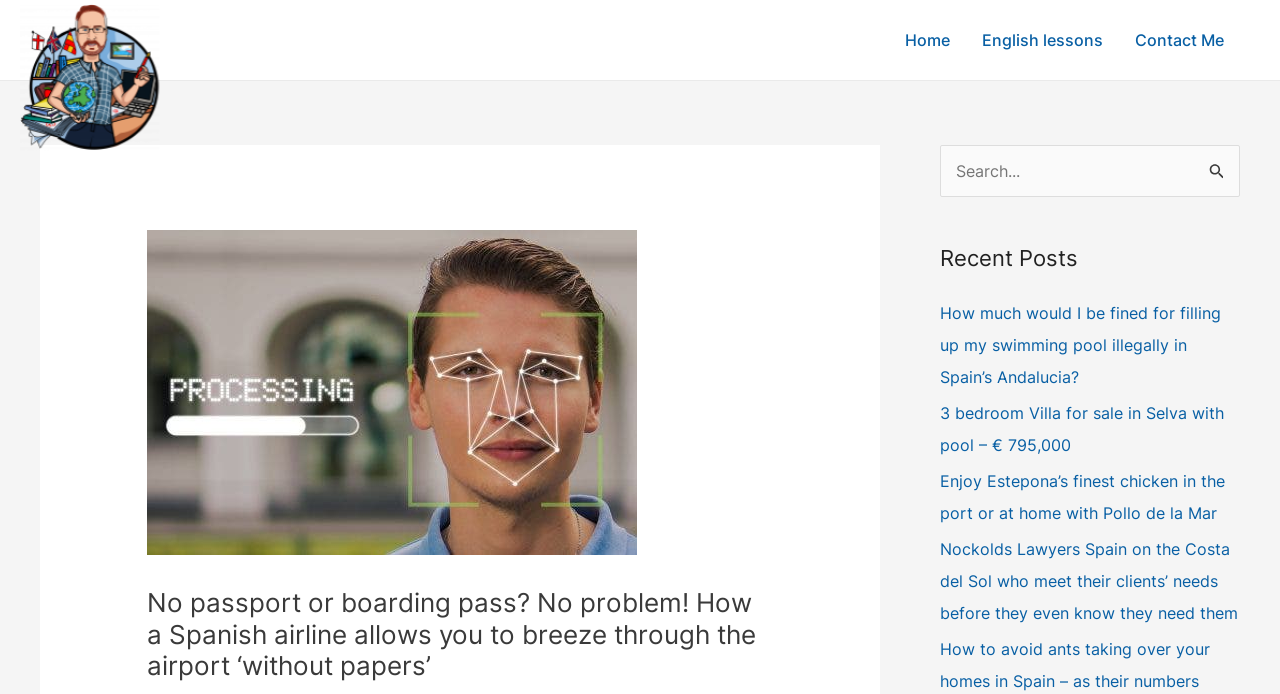Identify the bounding box of the UI element described as follows: "parent_node: Search for: name="s" placeholder="Search..."". Provide the coordinates as four float numbers in the range of 0 to 1 [left, top, right, bottom].

[0.734, 0.209, 0.969, 0.284]